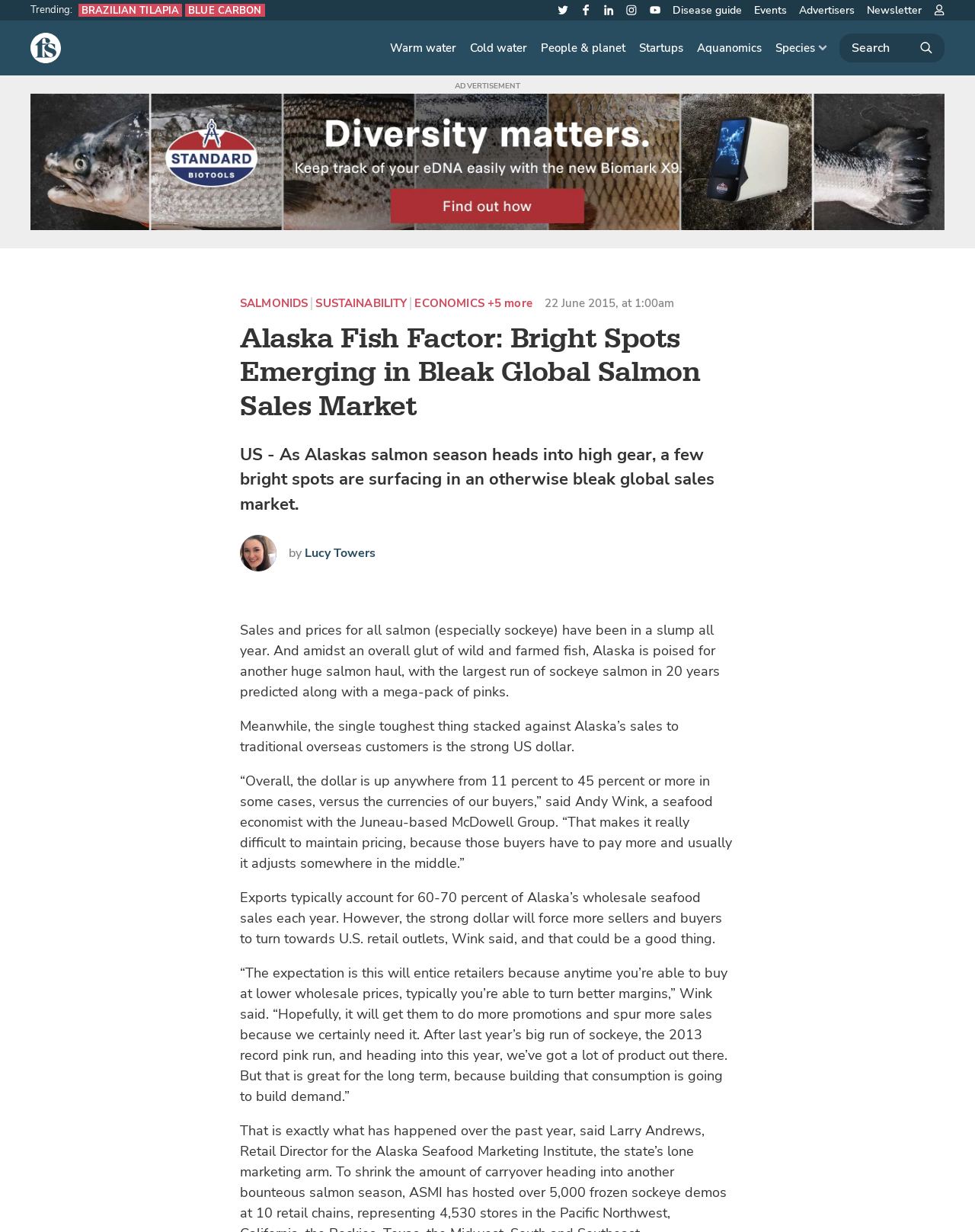Please give a succinct answer to the question in one word or phrase:
What is the percentage of Alaska’s wholesale seafood sales that exports typically account for?

60-70 percent